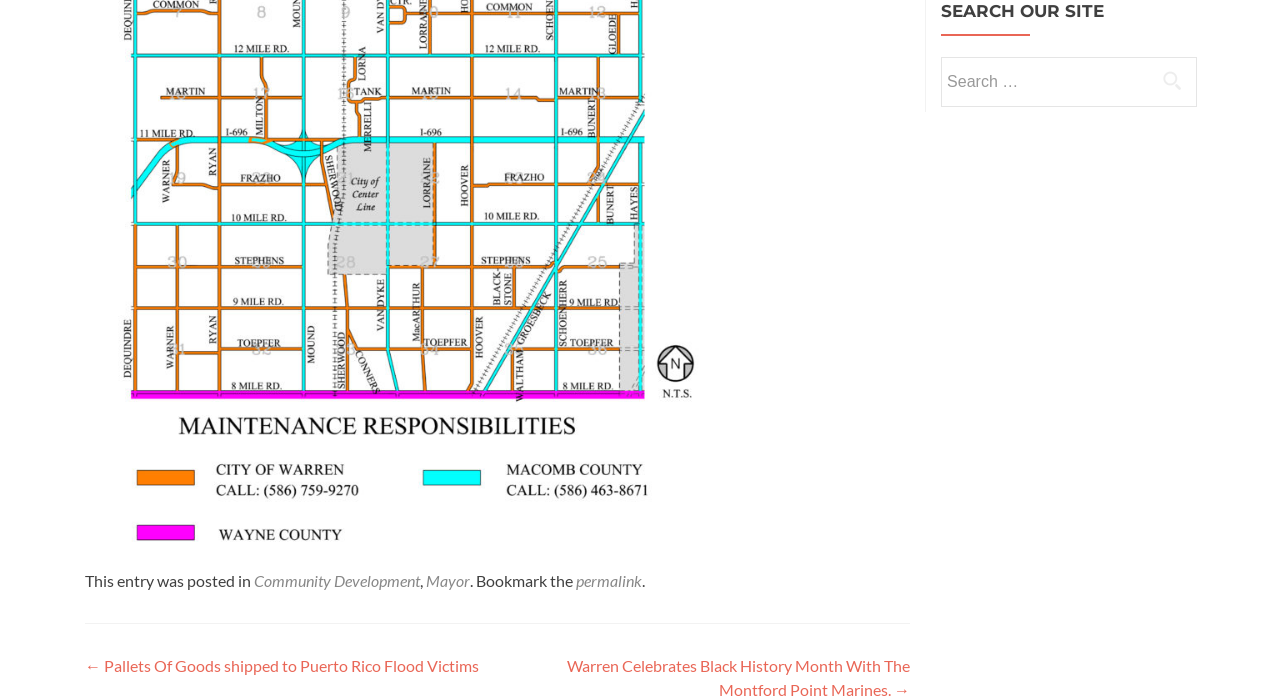What is the text of the first link on the webpage?
Based on the visual, give a brief answer using one word or a short phrase.

Maintenance Jurisdiction-Default